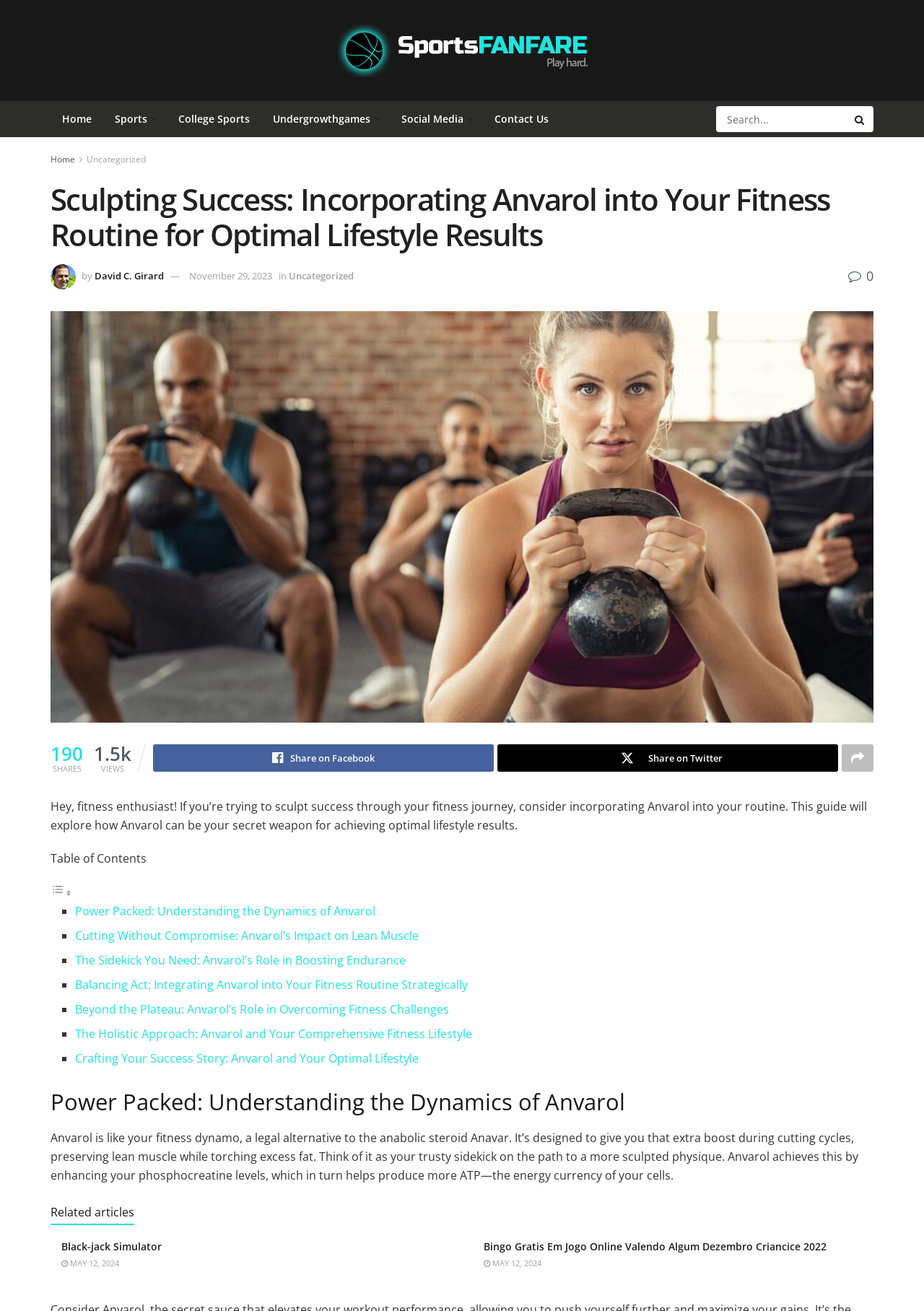Determine the bounding box coordinates of the target area to click to execute the following instruction: "Click on the 'Home' link."

[0.055, 0.077, 0.112, 0.105]